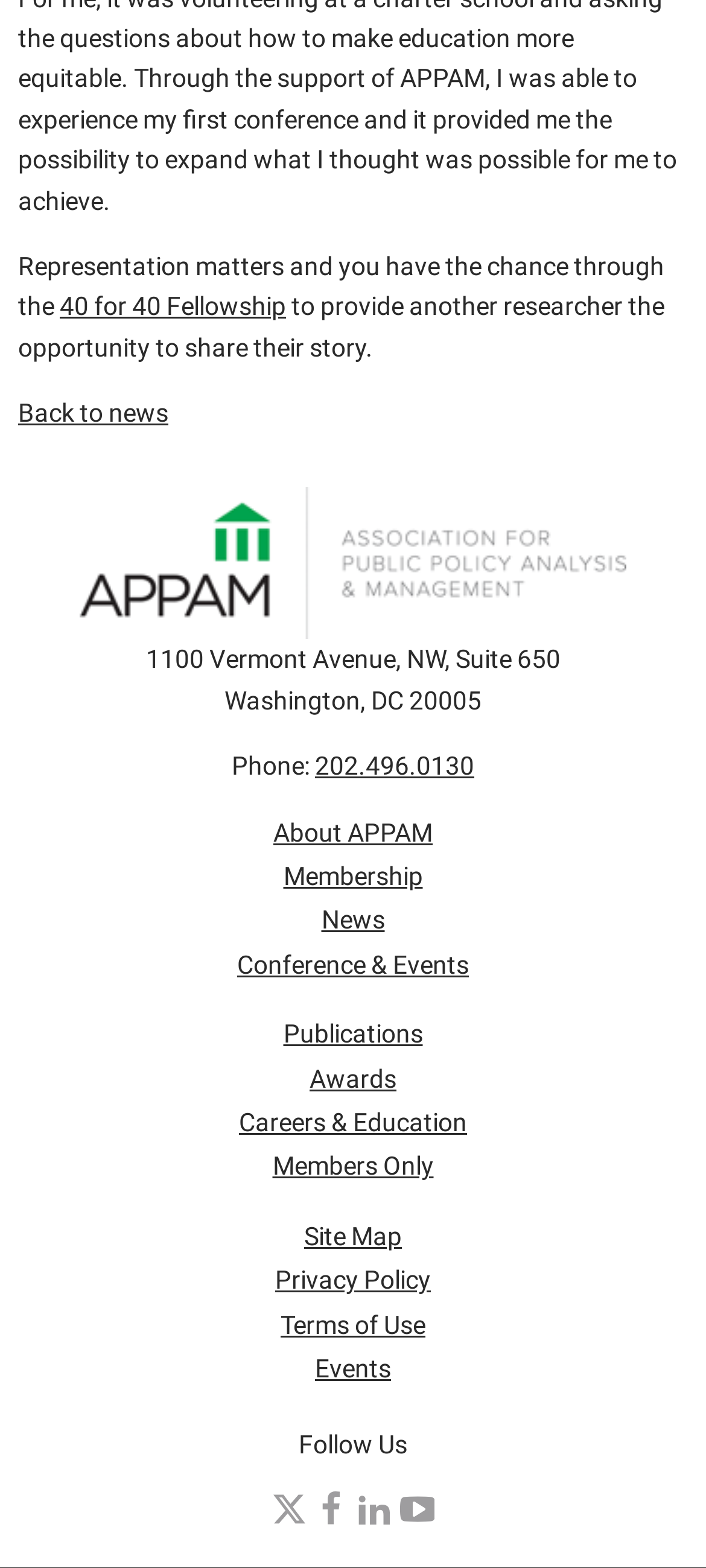Specify the bounding box coordinates of the area to click in order to follow the given instruction: "Go to the 'Association for Public Policy Analysis & Management' page."

[0.113, 0.347, 0.887, 0.369]